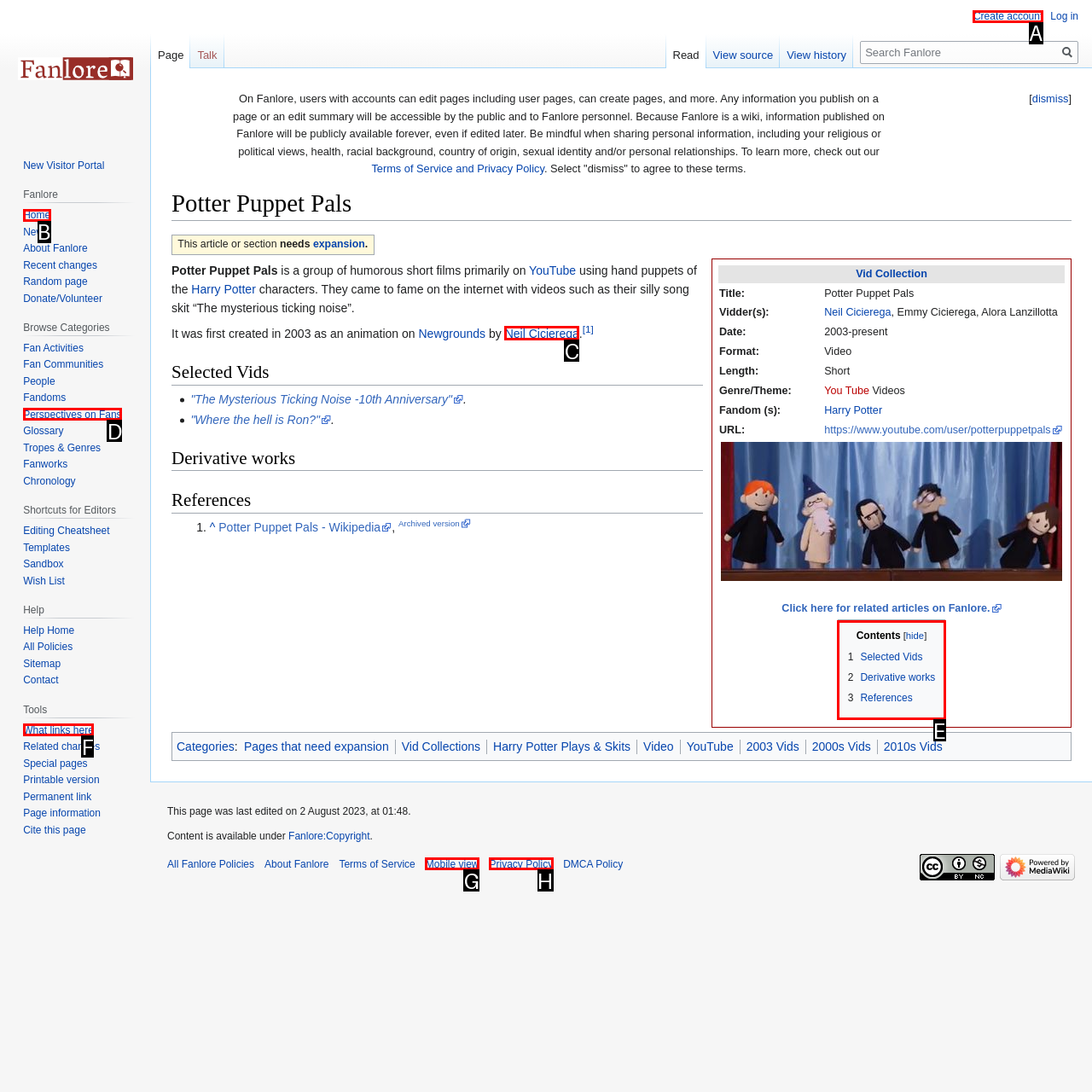Indicate which HTML element you need to click to complete the task: check the contents. Provide the letter of the selected option directly.

E